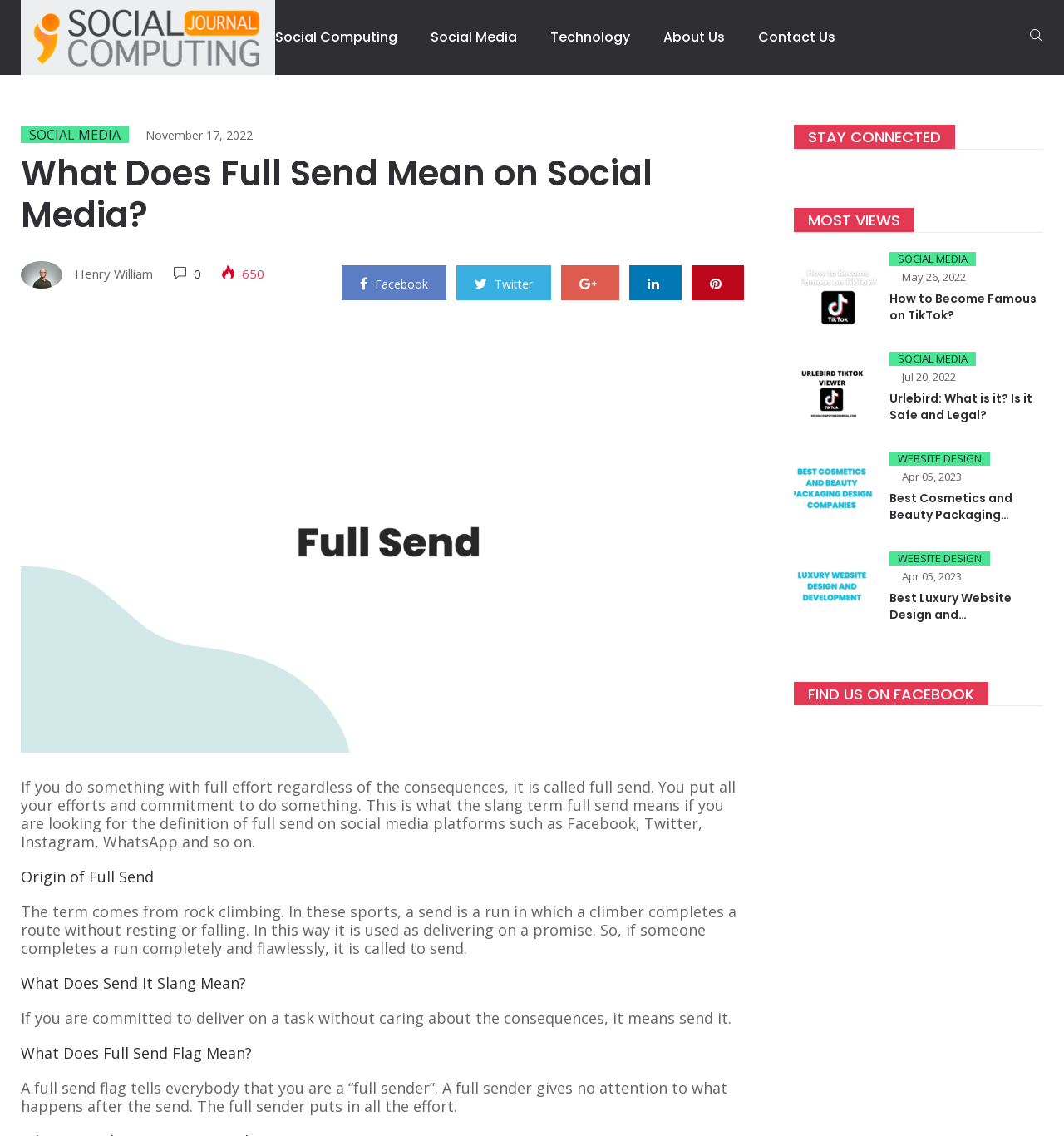How many social media platforms are mentioned in the article?
Please answer the question with as much detail and depth as you can.

The article mentions Facebook, Twitter, Instagram, and WhatsApp as social media platforms where the term 'full send' is used, which makes a total of 4 platforms. However, the article also mentions 'social media platforms such as Facebook, Twitter, Instagram, WhatsApp and so on', implying that there are more than 4 platforms, but only 5 are explicitly mentioned.